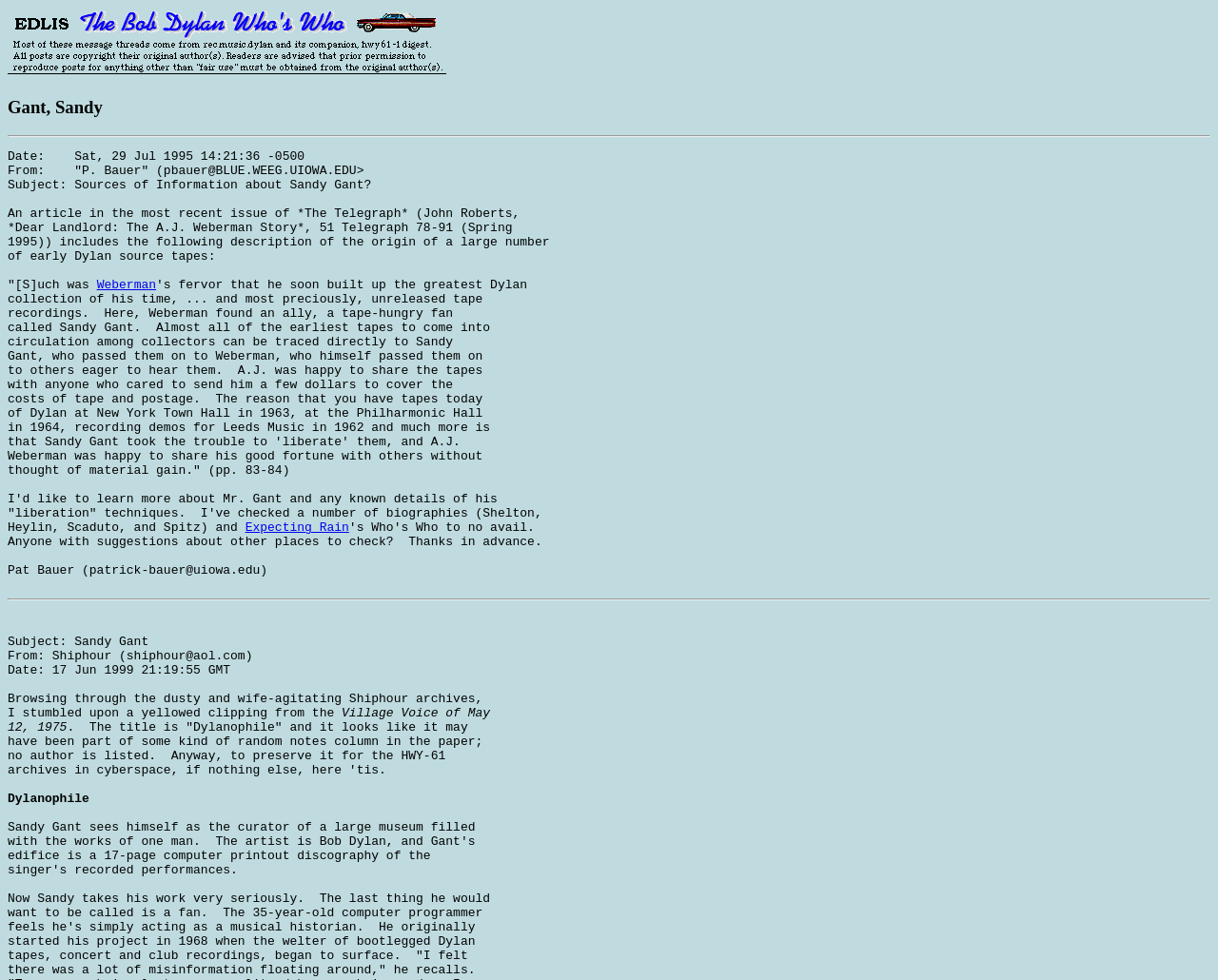What is the name of the website mentioned?
Refer to the image and provide a detailed answer to the question.

The name of the website can be found in the link element that points to 'Expecting Rain', which is likely a website related to Bob Dylan.